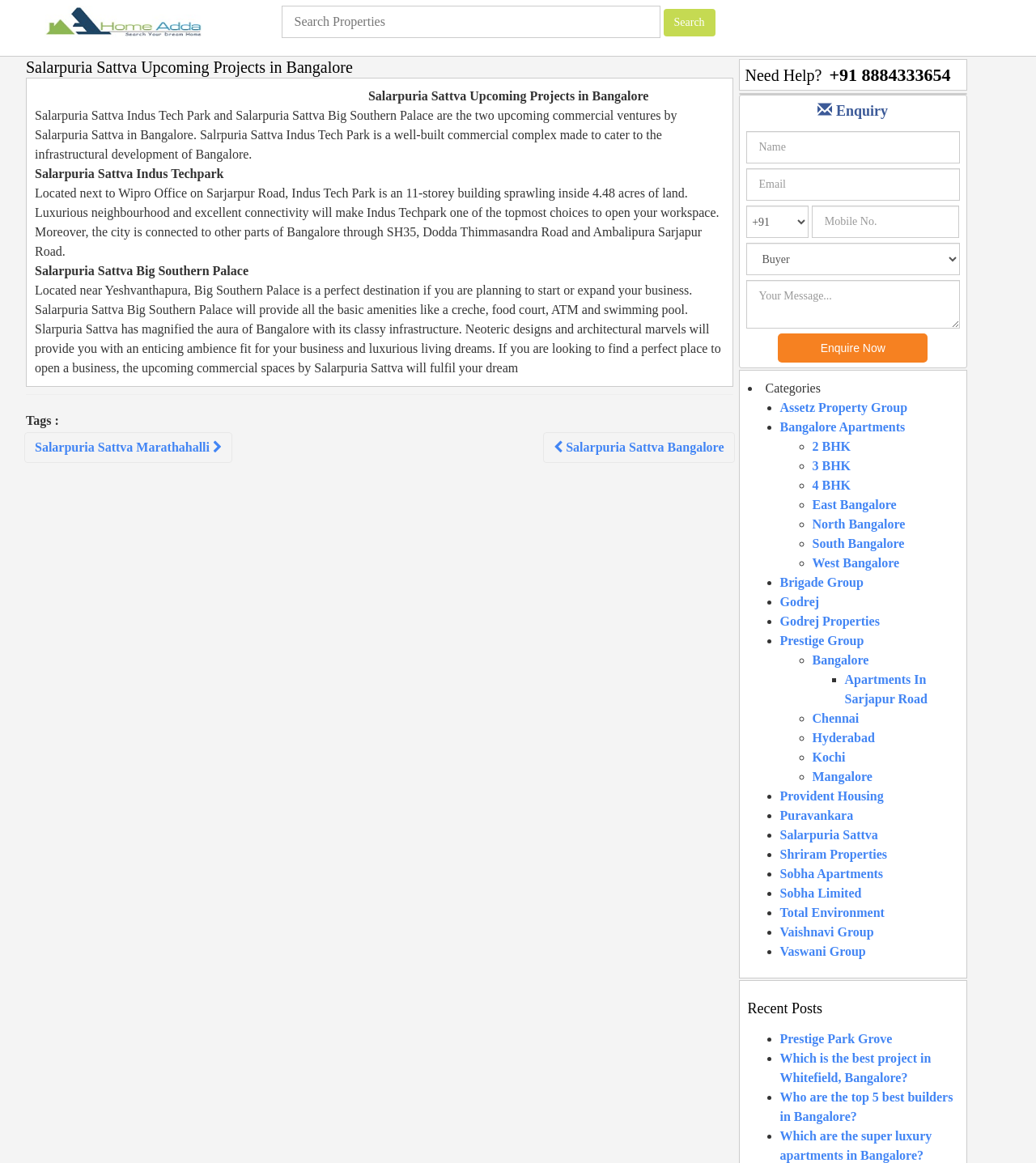Pinpoint the bounding box coordinates of the clickable area necessary to execute the following instruction: "Click the Search button". The coordinates should be given as four float numbers between 0 and 1, namely [left, top, right, bottom].

[0.64, 0.008, 0.69, 0.032]